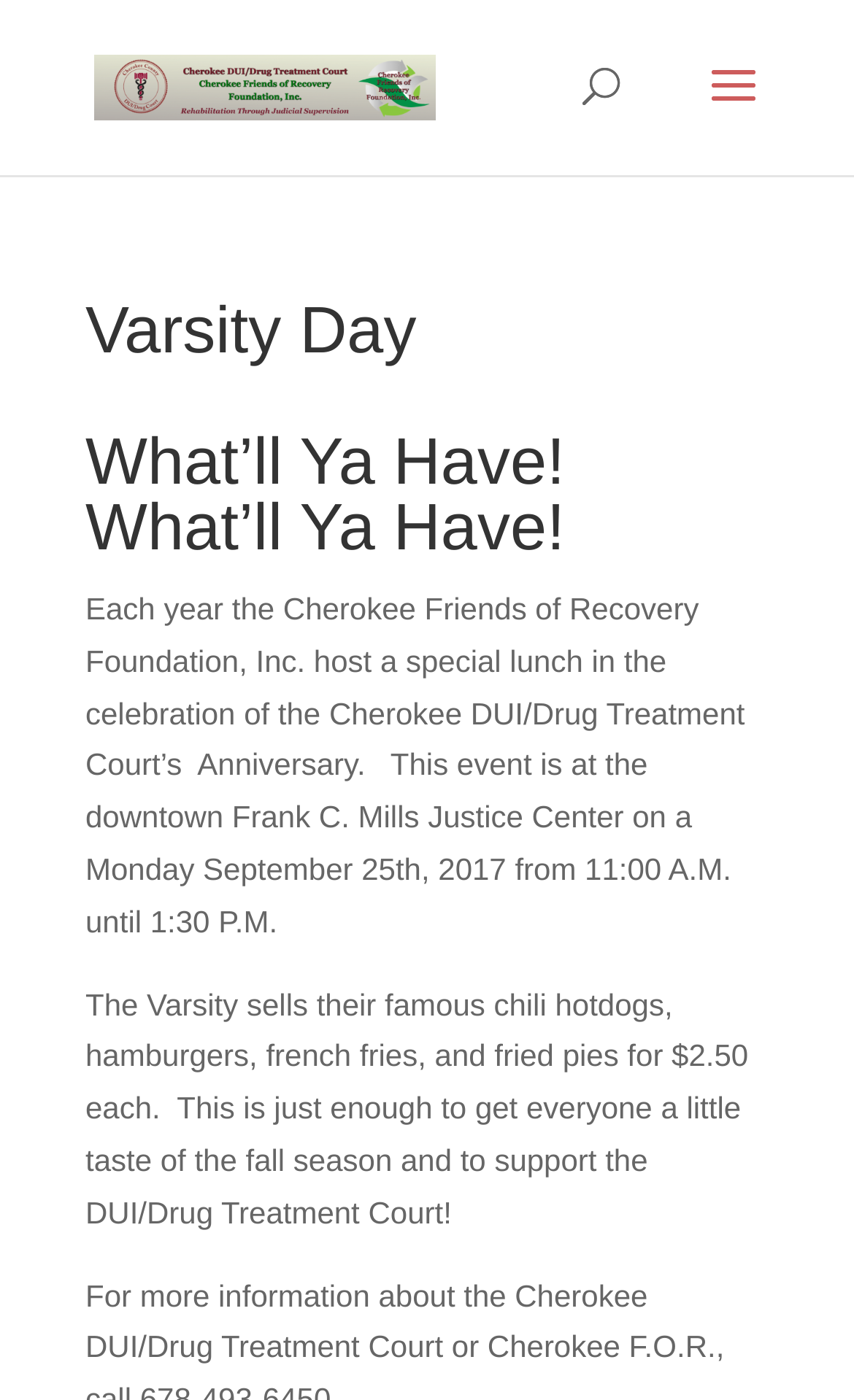What is the time duration of the event?
Please give a well-detailed answer to the question.

According to the text in the StaticText element, the event is held from 11:00 A.M. until 1:30 P.M. on September 25th, 2017.